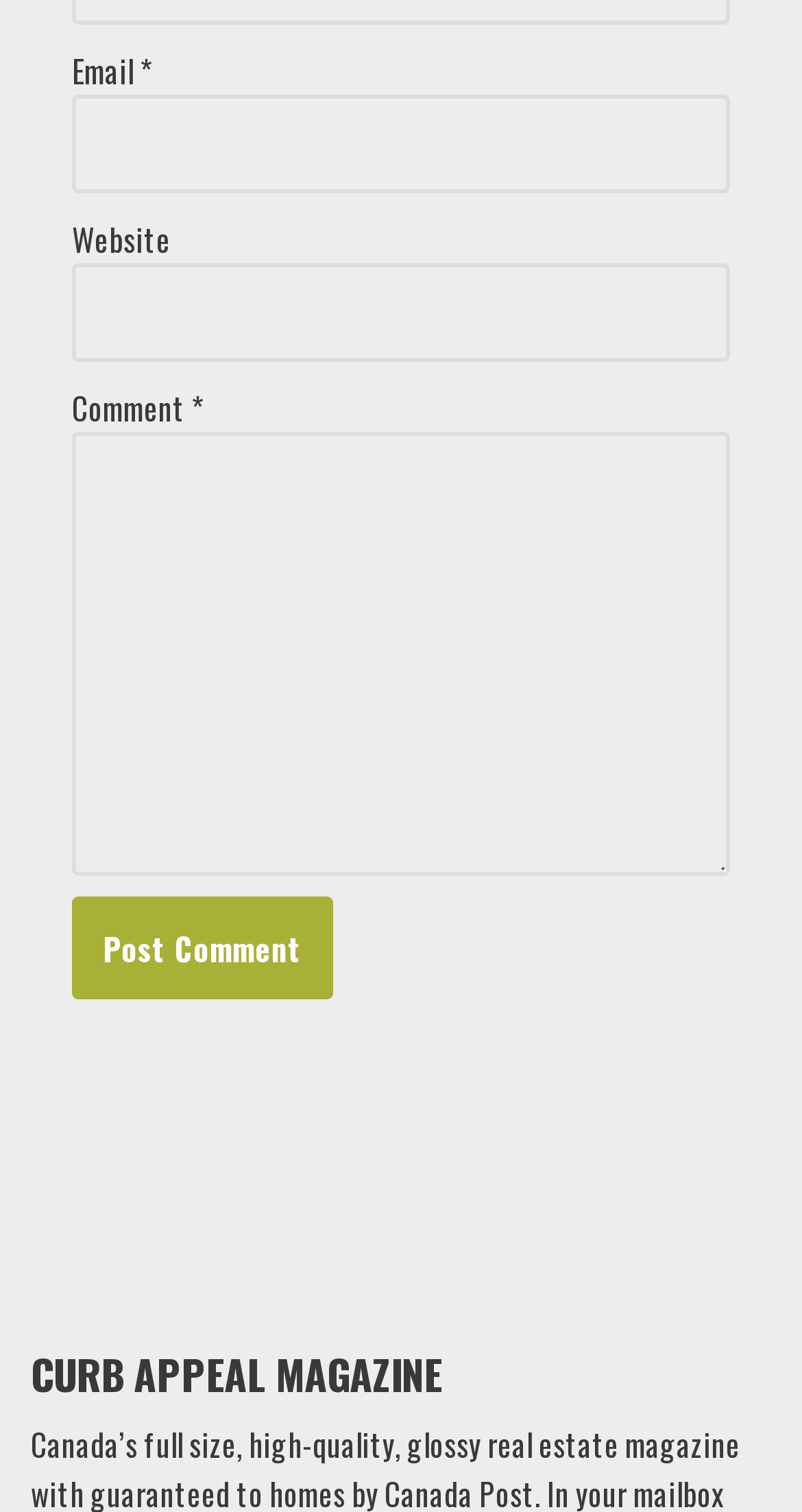Give a concise answer of one word or phrase to the question: 
What is the purpose of the button at the bottom of the form?

Post Comment